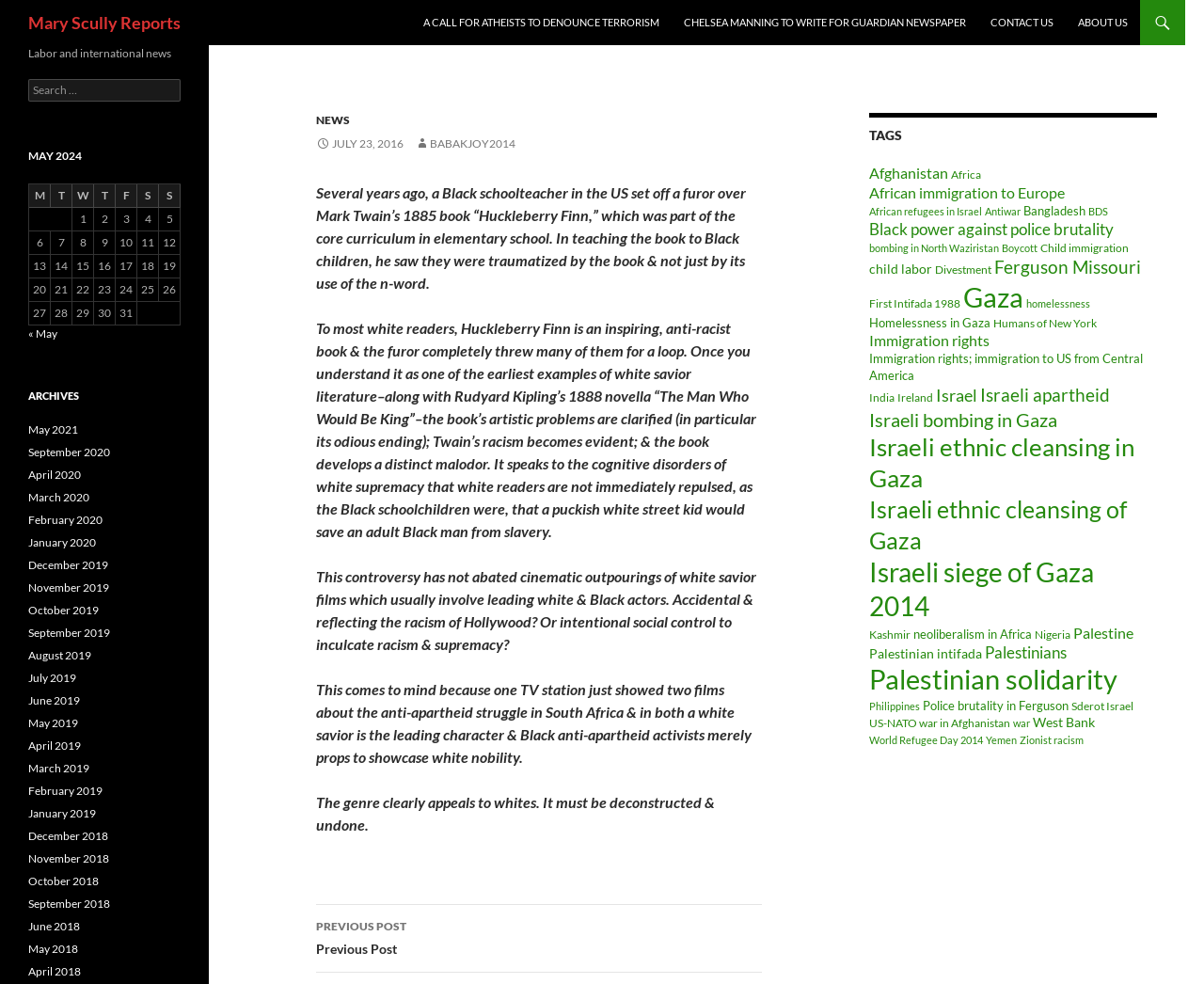Given the element description Israeli ethnic cleansing of Gaza, predict the bounding box coordinates for the UI element in the webpage screenshot. The format should be (top-left x, top-left y, bottom-right x, bottom-right y), and the values should be between 0 and 1.

[0.722, 0.503, 0.936, 0.563]